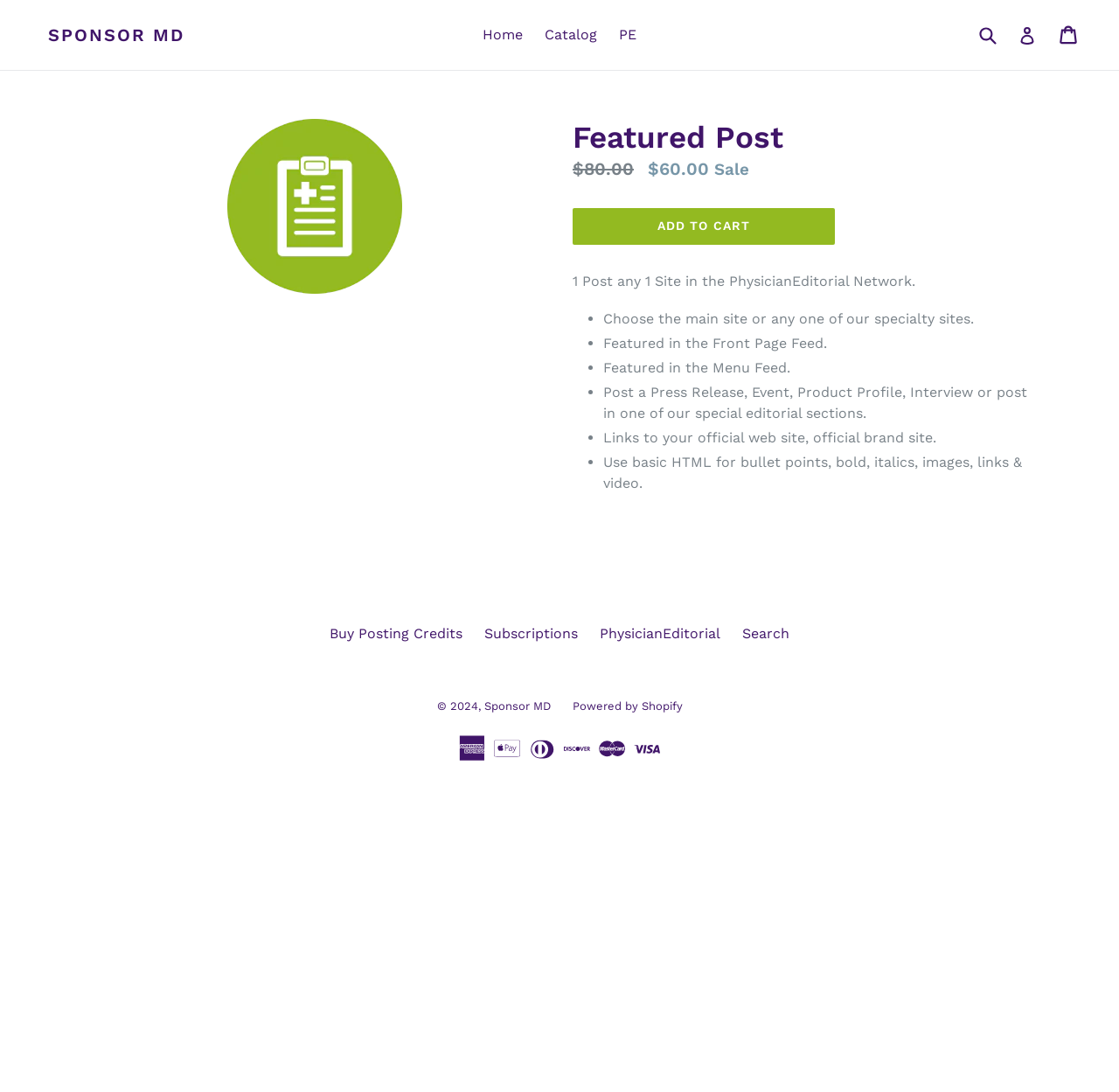Identify the bounding box coordinates of the element that should be clicked to fulfill this task: "Log in to the website". The coordinates should be provided as four float numbers between 0 and 1, i.e., [left, top, right, bottom].

[0.91, 0.016, 0.926, 0.048]